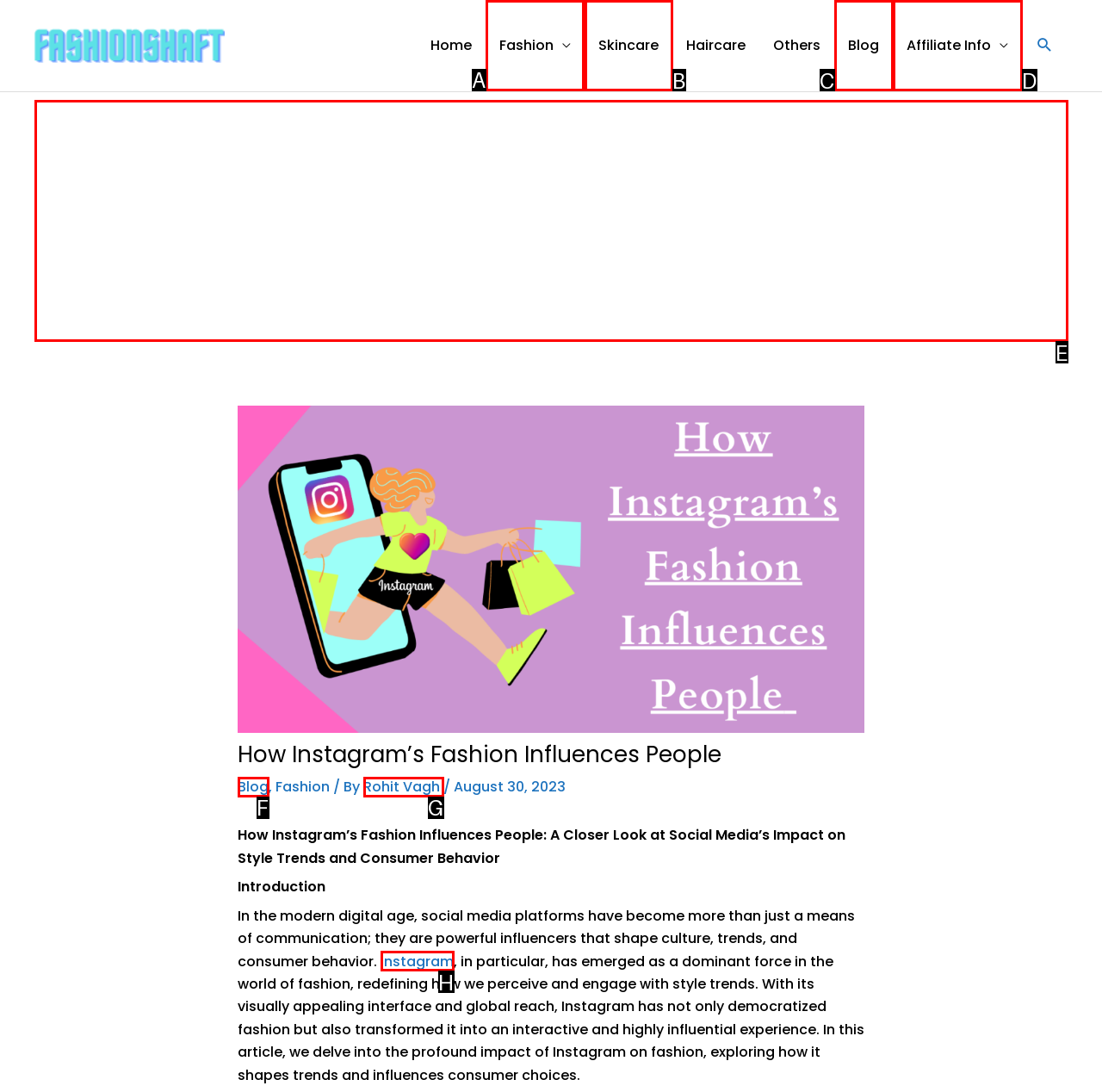Pick the HTML element that should be clicked to execute the task: Explore the Fashion category
Respond with the letter corresponding to the correct choice.

A